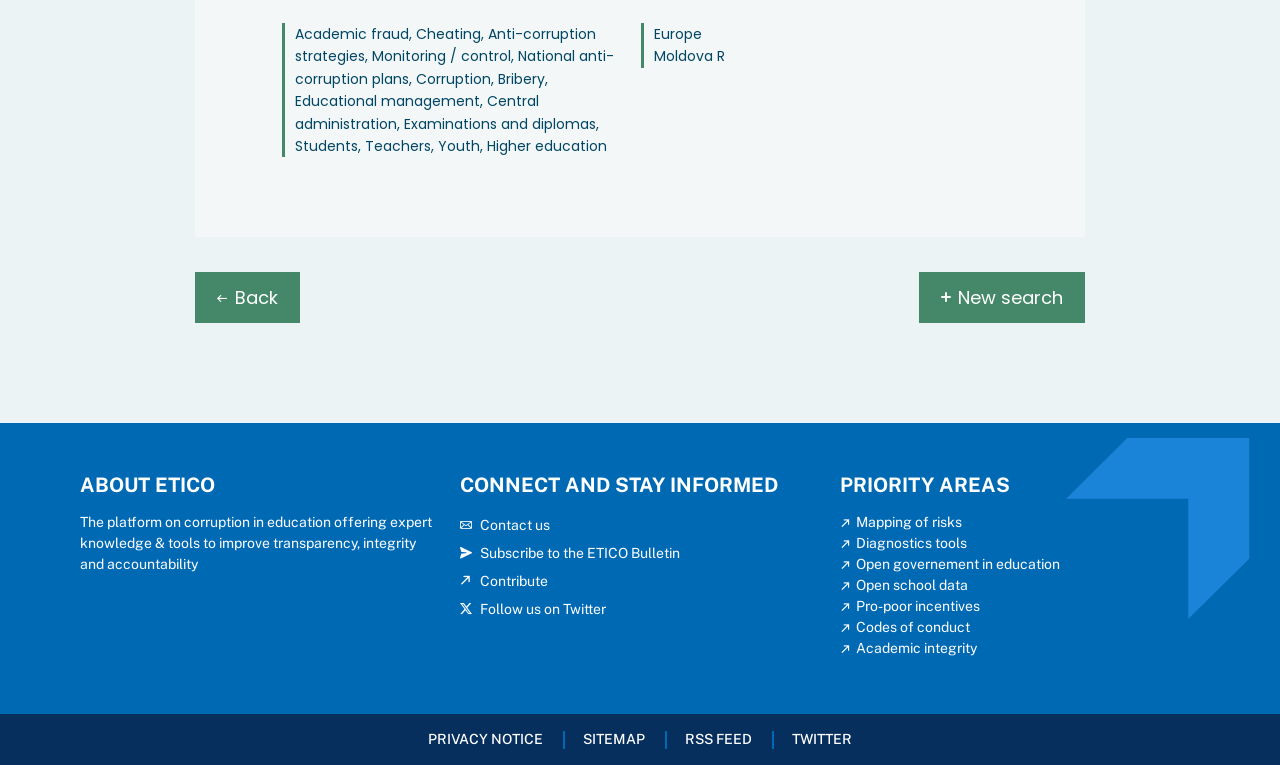Find and provide the bounding box coordinates for the UI element described with: "Open school data".

[0.656, 0.755, 0.756, 0.776]